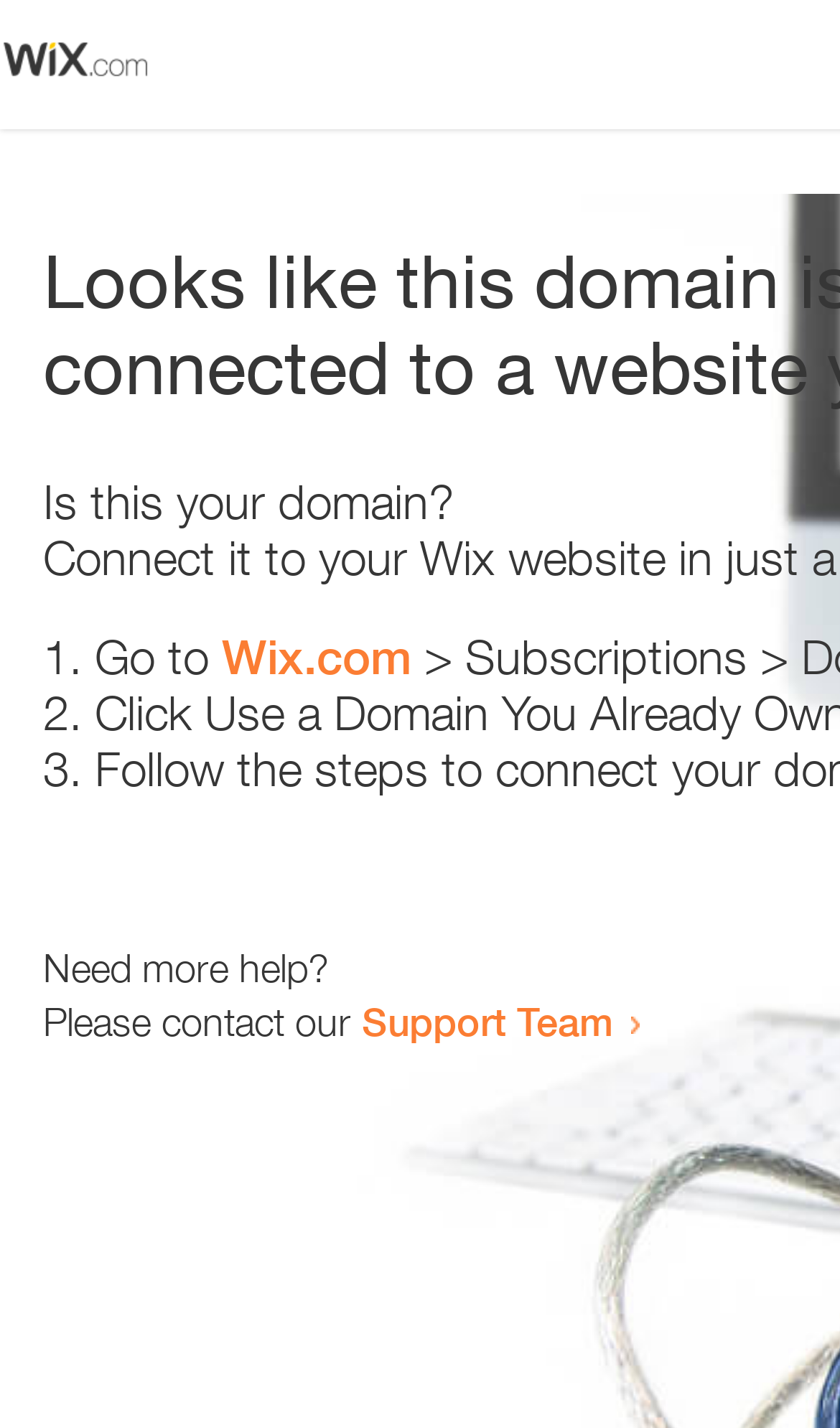Give the bounding box coordinates for this UI element: "Support Team". The coordinates should be four float numbers between 0 and 1, arranged as [left, top, right, bottom].

[0.431, 0.698, 0.731, 0.732]